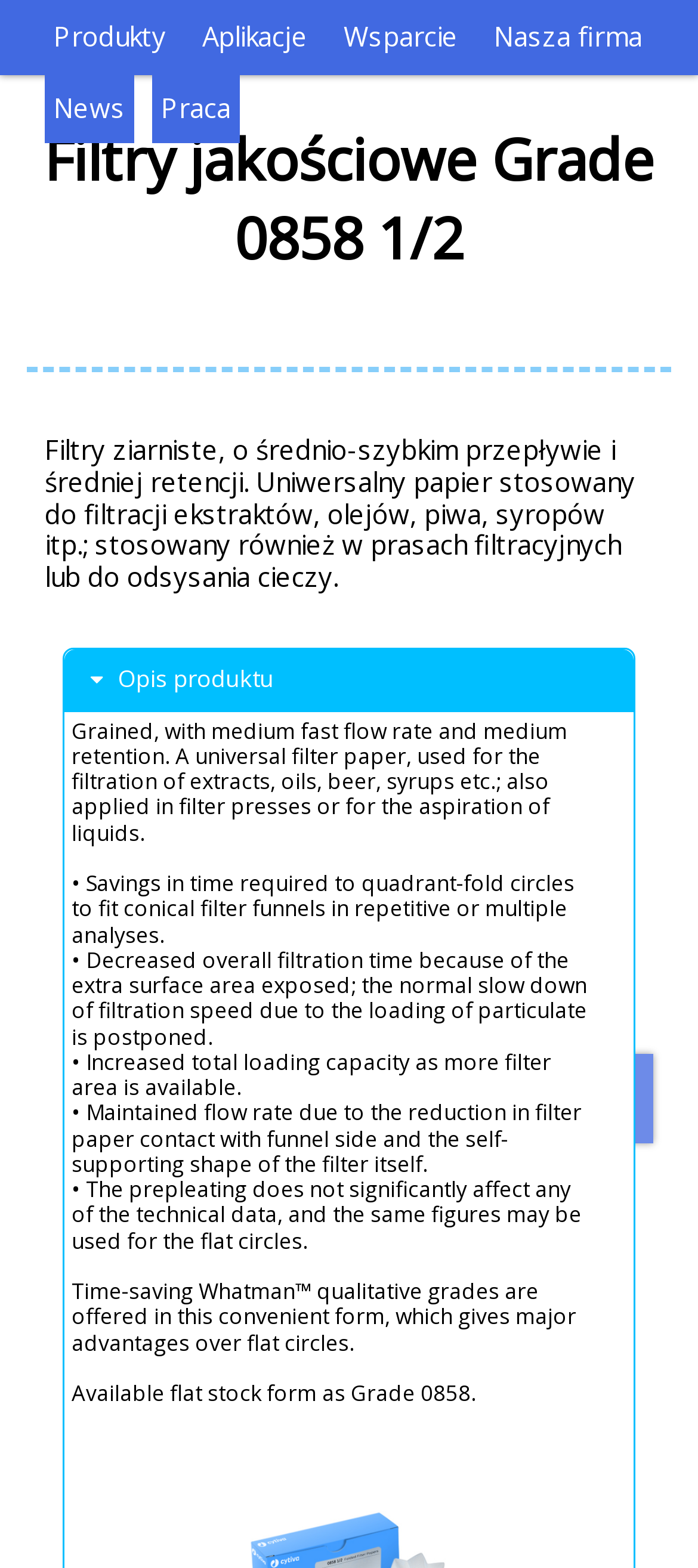Bounding box coordinates are to be given in the format (top-left x, top-left y, bottom-right x, bottom-right y). All values must be floating point numbers between 0 and 1. Provide the bounding box coordinate for the UI element described as: Produkty

[0.064, 0.0, 0.251, 0.046]